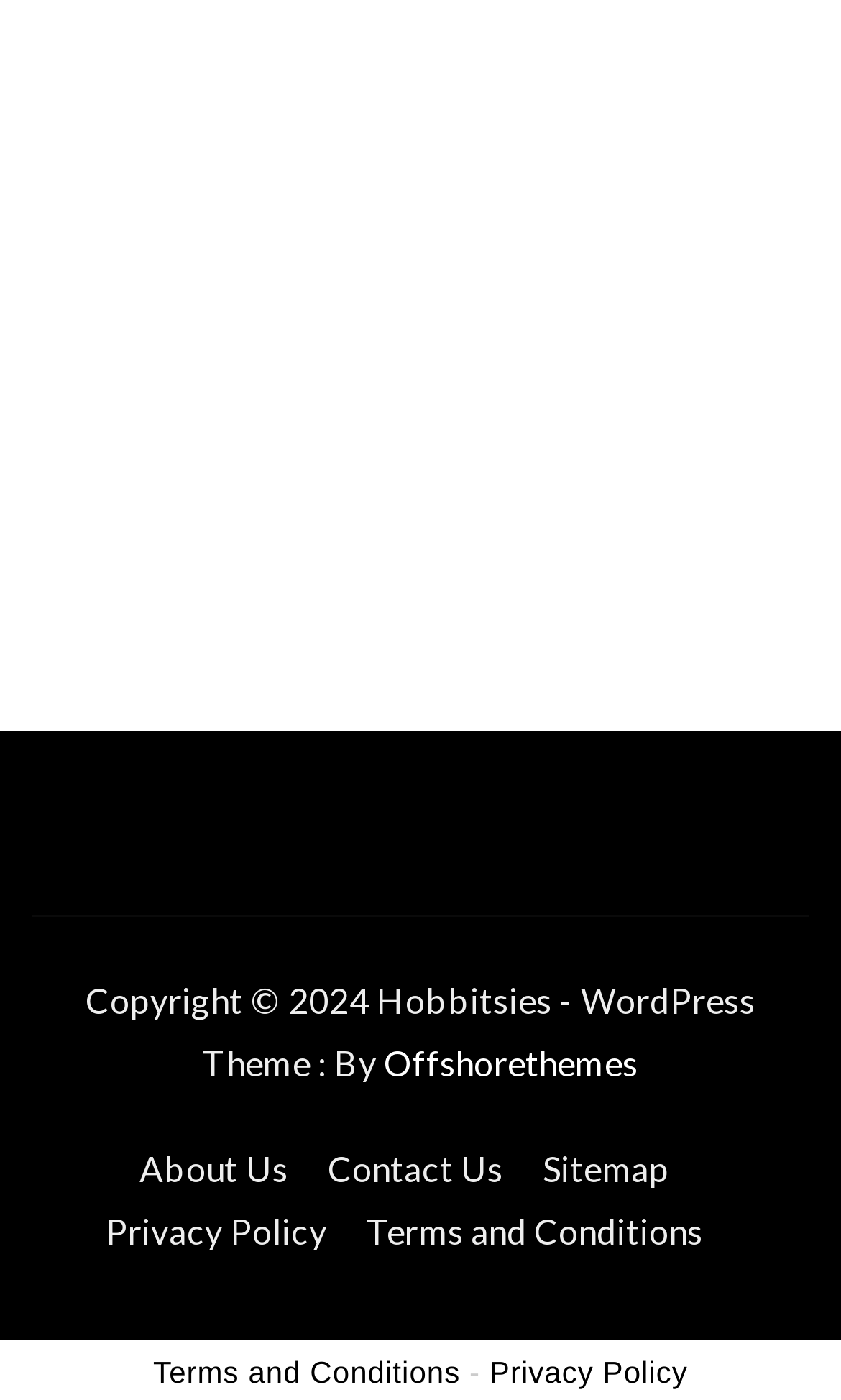Locate the bounding box coordinates of the clickable part needed for the task: "visit contact us".

[0.39, 0.82, 0.599, 0.849]